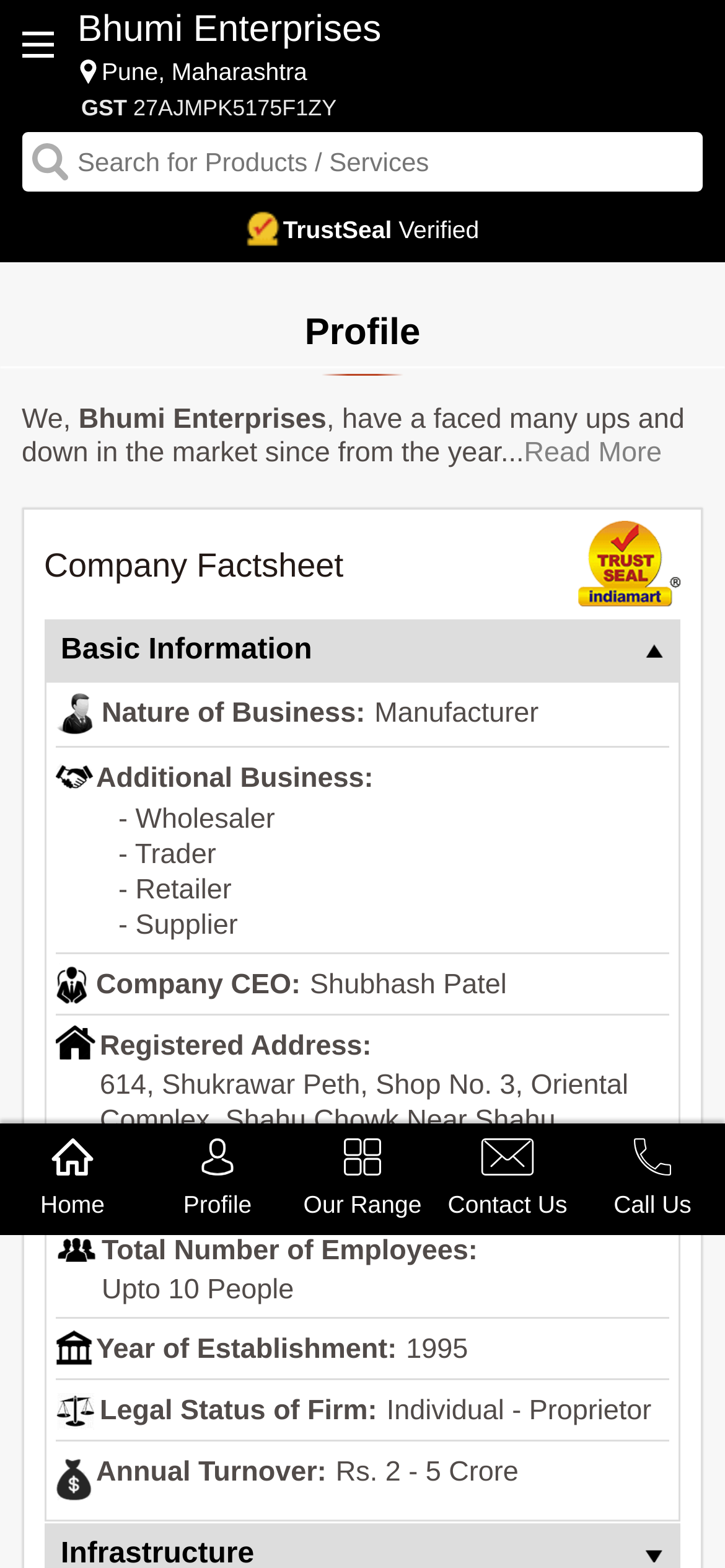Please find the bounding box coordinates of the element that must be clicked to perform the given instruction: "Search for products or services". The coordinates should be four float numbers from 0 to 1, i.e., [left, top, right, bottom].

[0.03, 0.084, 0.97, 0.122]